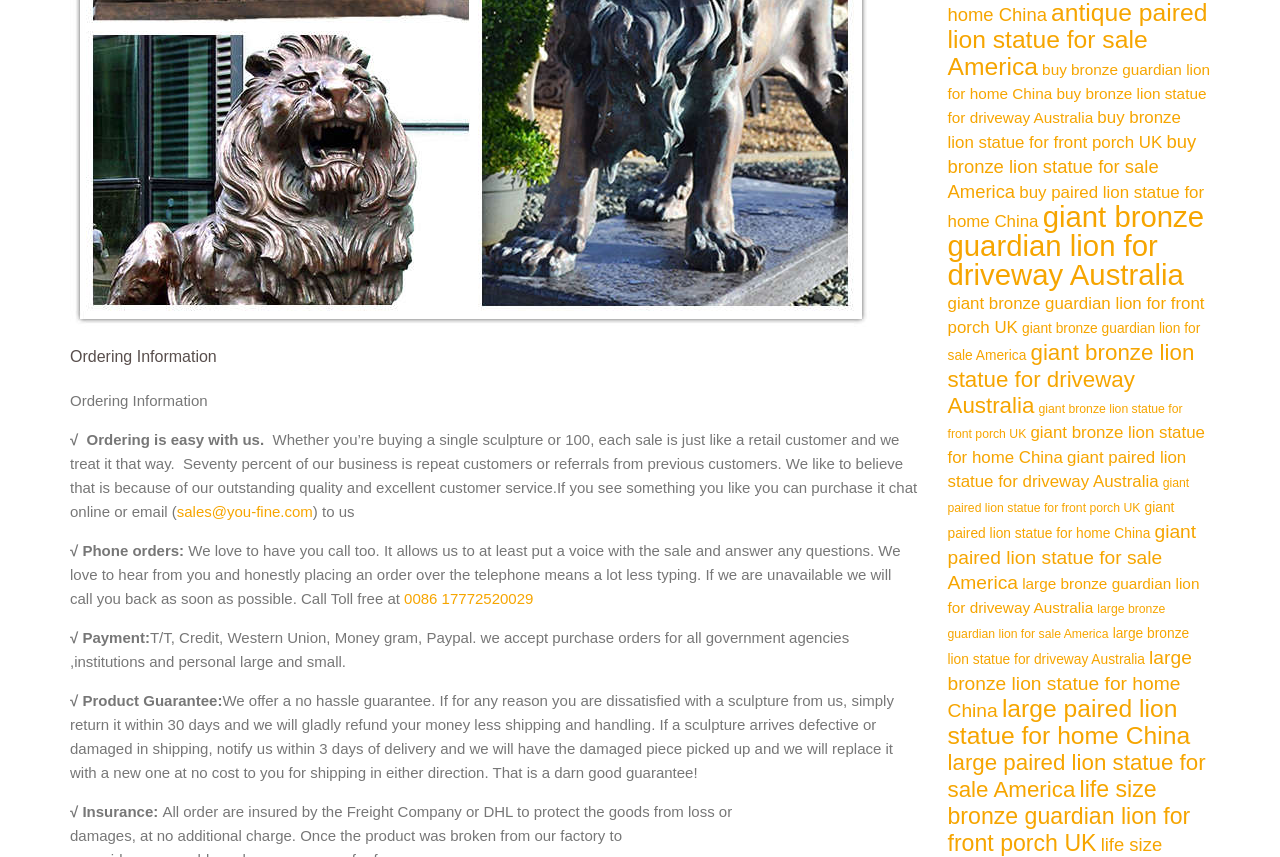Find the bounding box coordinates for the area you need to click to carry out the instruction: "Click 'life size bronze guardian lion for front porch UK'". The coordinates should be four float numbers between 0 and 1, indicated as [left, top, right, bottom].

[0.74, 0.906, 0.93, 0.999]